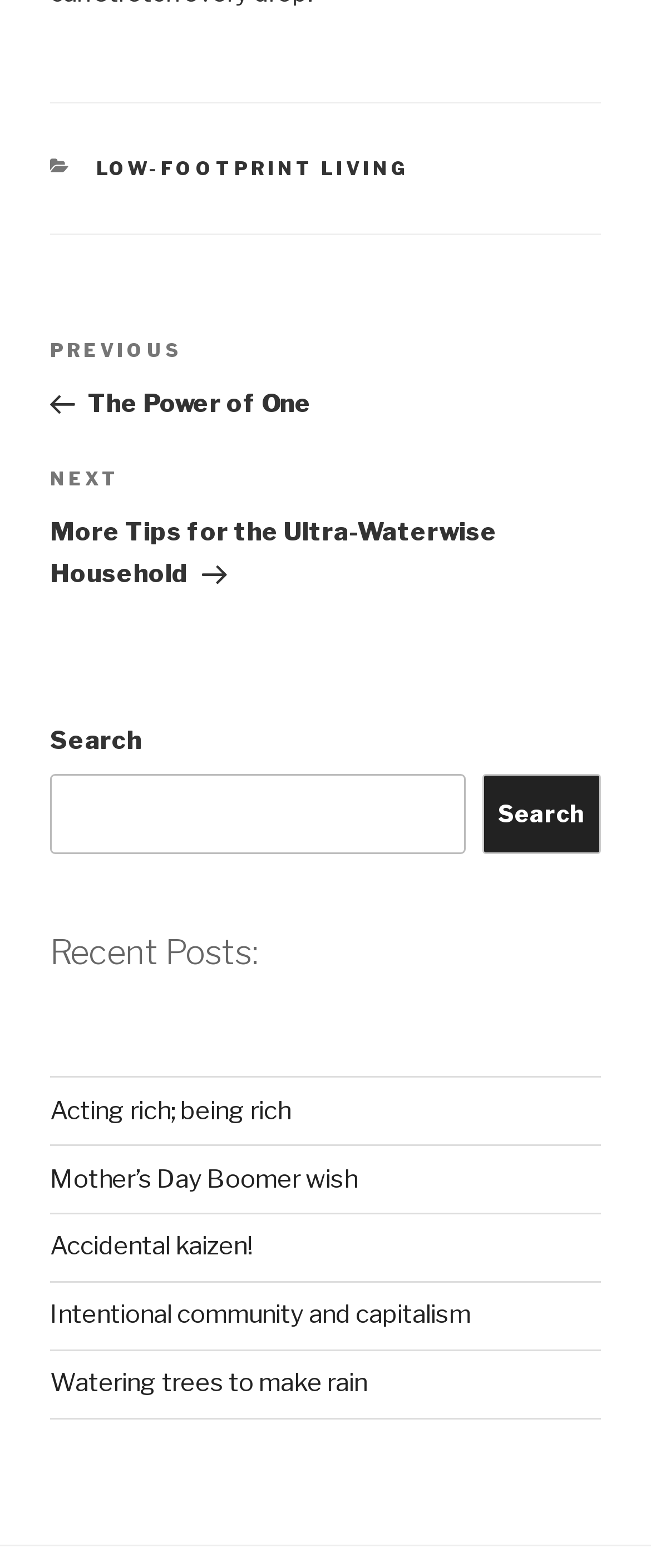Find the bounding box coordinates of the element to click in order to complete the given instruction: "Go to the previous post."

[0.077, 0.214, 0.923, 0.267]